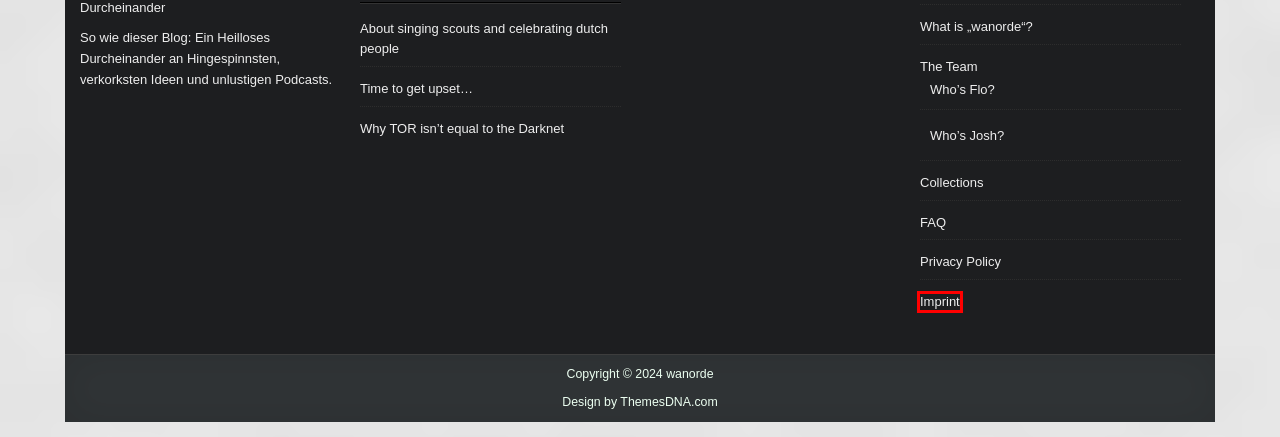Given a webpage screenshot with a red bounding box around a particular element, identify the best description of the new webpage that will appear after clicking on the element inside the red bounding box. Here are the candidates:
A. Es ist mal wieder Zeit, sich aufzuregen – wanorde
B. wanorde – unsorted
C. About singing scouts and celebrating dutch people – wanorde
D. Beautiful WordPress Themes - ThemesDNA.com
E. The Team – wanorde
F. Privacy Policy – wanorde
G. Who’s Flo? – wanorde
H. Imprint – wanorde

H